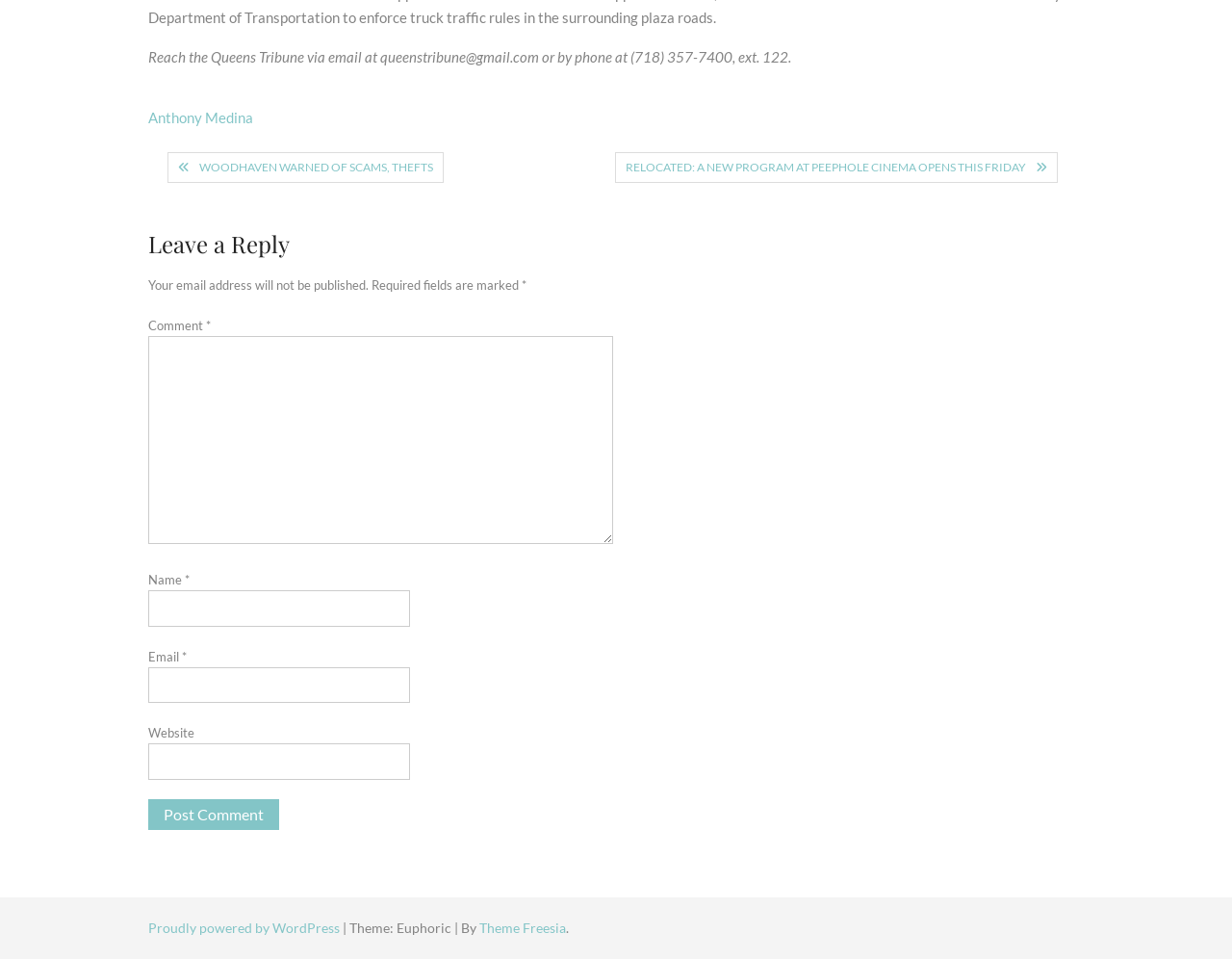Please indicate the bounding box coordinates of the element's region to be clicked to achieve the instruction: "Read the post 'WOODHAVEN WARNED OF SCAMS, THEFTS'". Provide the coordinates as four float numbers between 0 and 1, i.e., [left, top, right, bottom].

[0.154, 0.16, 0.359, 0.19]